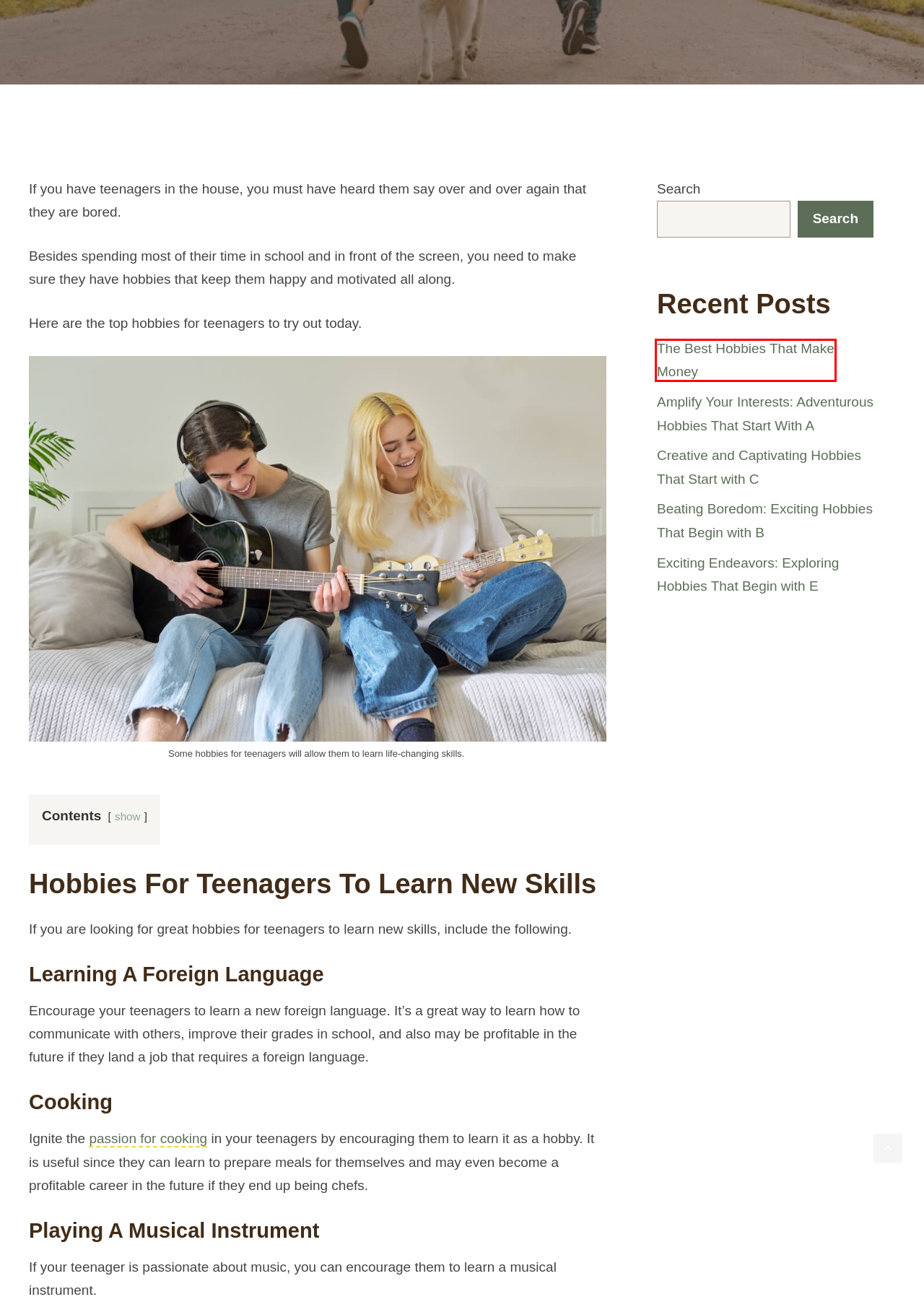Look at the screenshot of the webpage and find the element within the red bounding box. Choose the webpage description that best fits the new webpage that will appear after clicking the element. Here are the candidates:
A. 34 Great Hobbies For High Schoolers To Keep Them Happy And Motivated
B. Amplify Your Interests: Adventurous Hobbies That Start With A – Hobby Cents
C. Contact – Hobby Cents
D. Gardening as a Hobby (Benefits, Drawbacks, & How to Start)
E. The Best Hobbies That Make Money
F. Cooking as a Hobby (Benefits, Drawbacks, and How to Start)
G. Beating Boredom: Exciting Hobbies That Begin with B – Hobby Cents
H. Creative and Captivating Hobbies That Start with C – Hobby Cents

E